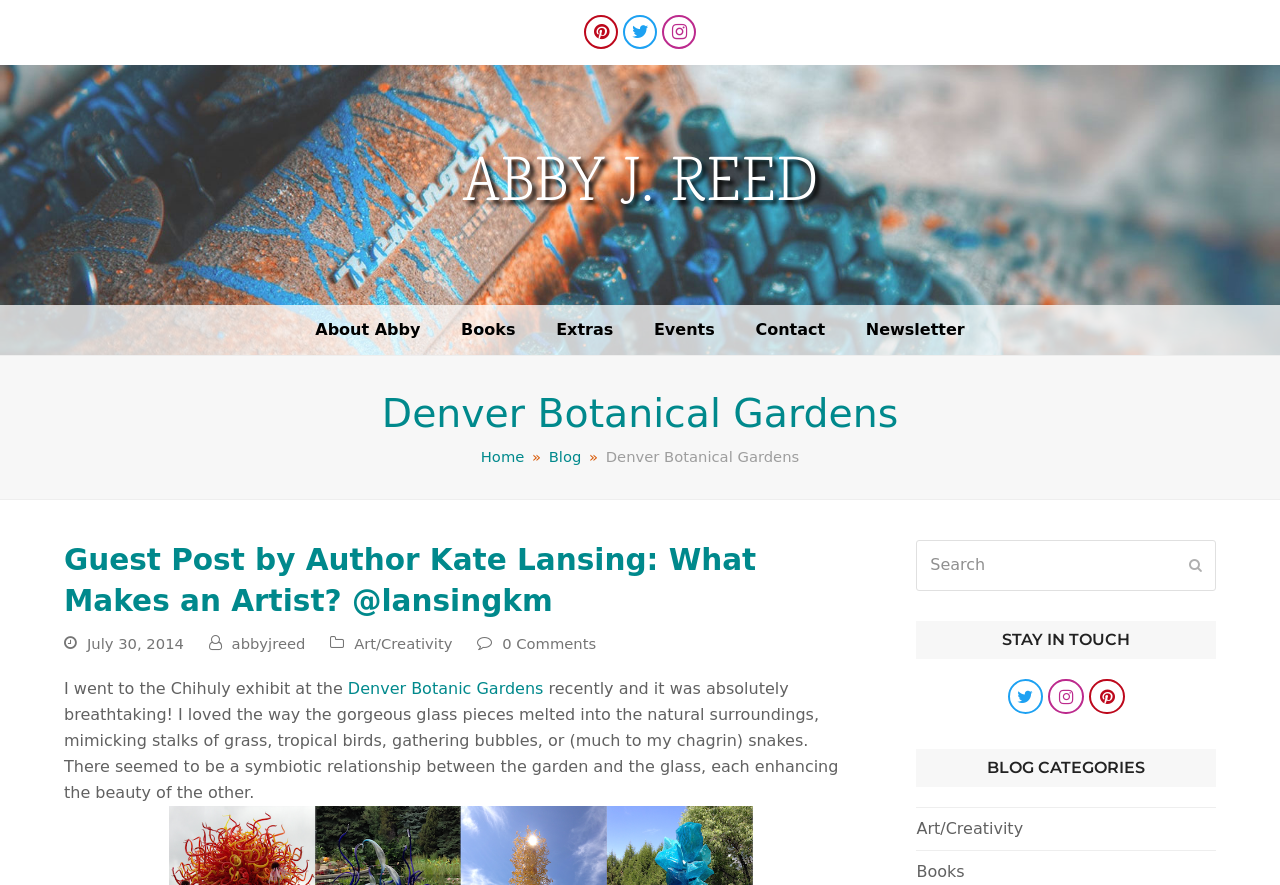Please provide a comprehensive answer to the question below using the information from the image: How many blog categories are there?

There are two blog categories, namely 'Art/Creativity' and 'Books', which can be found at the bottom of the page in the section labeled 'BLOG CATEGORIES'.